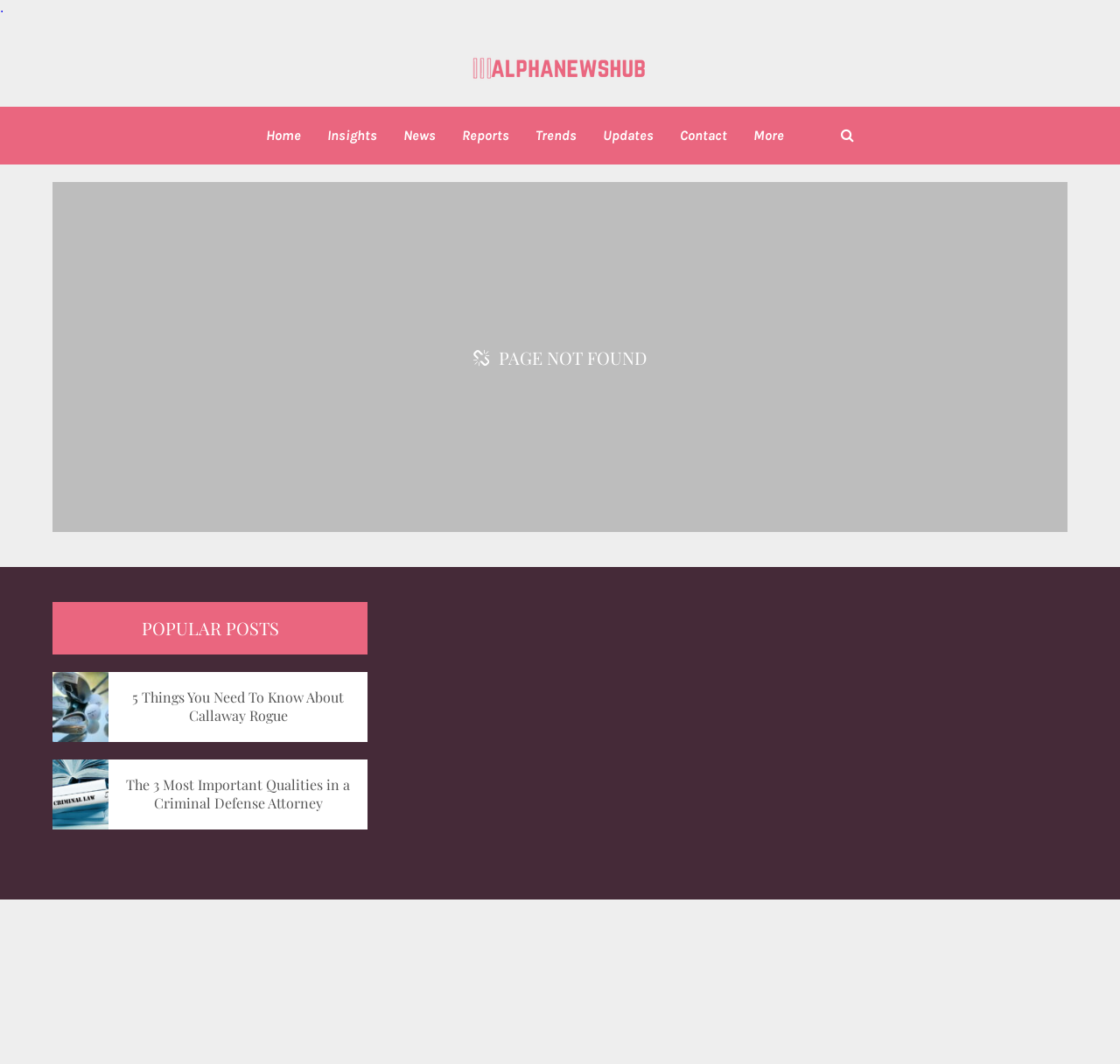Please determine the bounding box coordinates of the element to click on in order to accomplish the following task: "visit site logo". Ensure the coordinates are four float numbers ranging from 0 to 1, i.e., [left, top, right, bottom].

[0.422, 0.048, 0.578, 0.081]